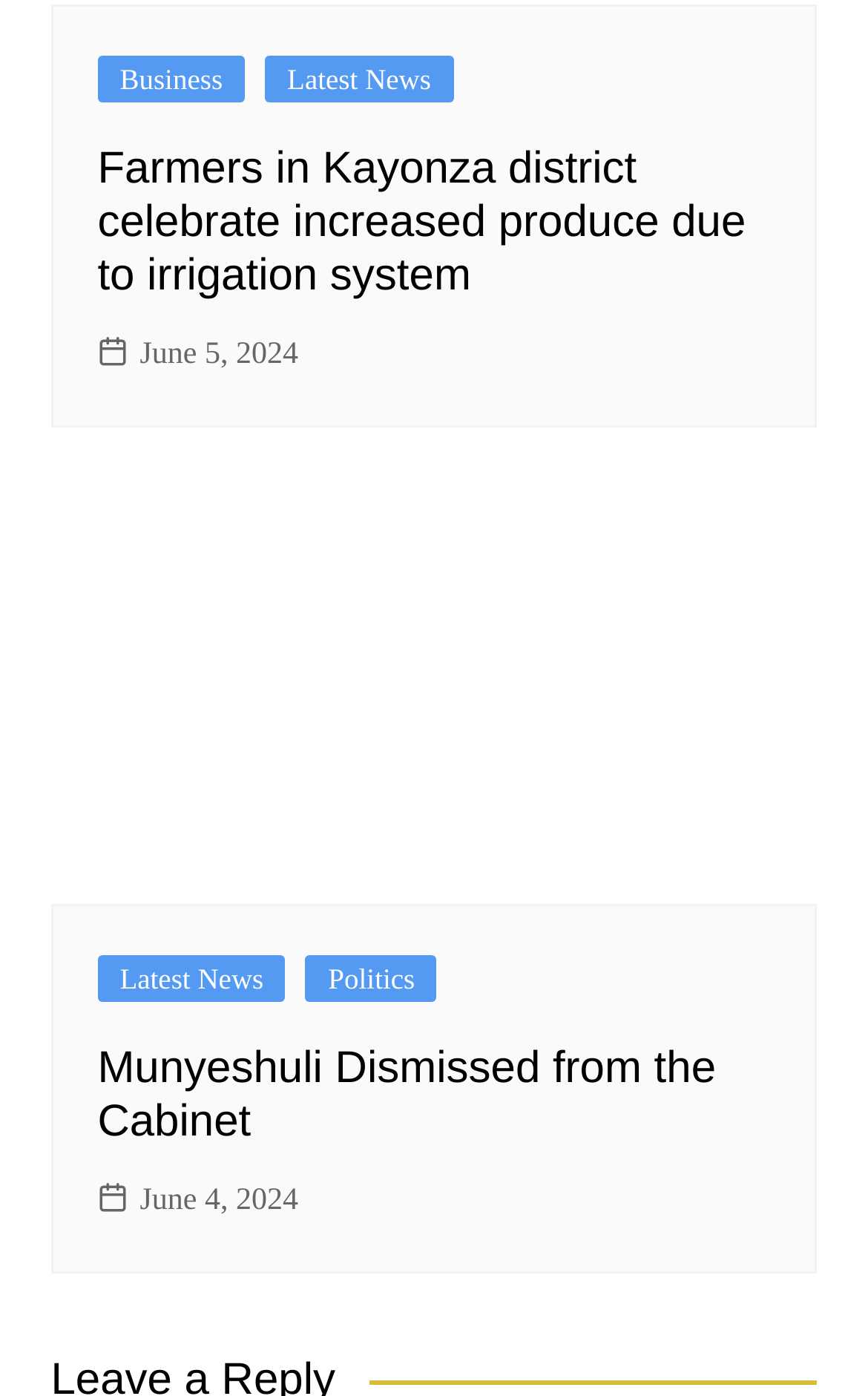Find and provide the bounding box coordinates for the UI element described with: "June 5, 2024".

[0.112, 0.234, 0.344, 0.273]